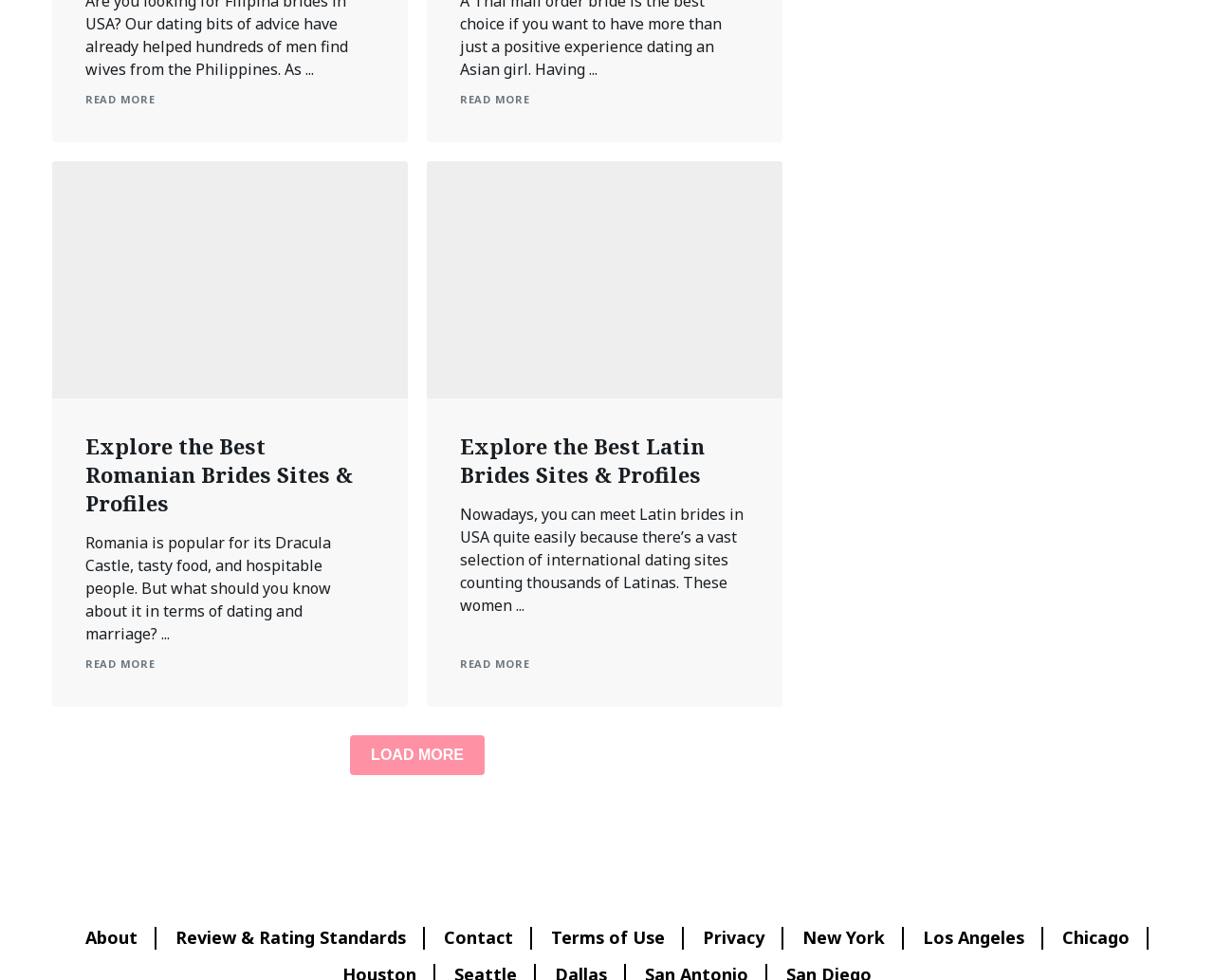What is the topic of the second article?
Please provide an in-depth and detailed response to the question.

The second article is about Latin brides, which can be inferred from the link 'Explore the Best Latin Brides Sites & Profiles' and the static text 'Nowadays, you can meet Latin brides in USA quite easily because there’s a vast selection of international dating sites counting thousands of Latinas...'.